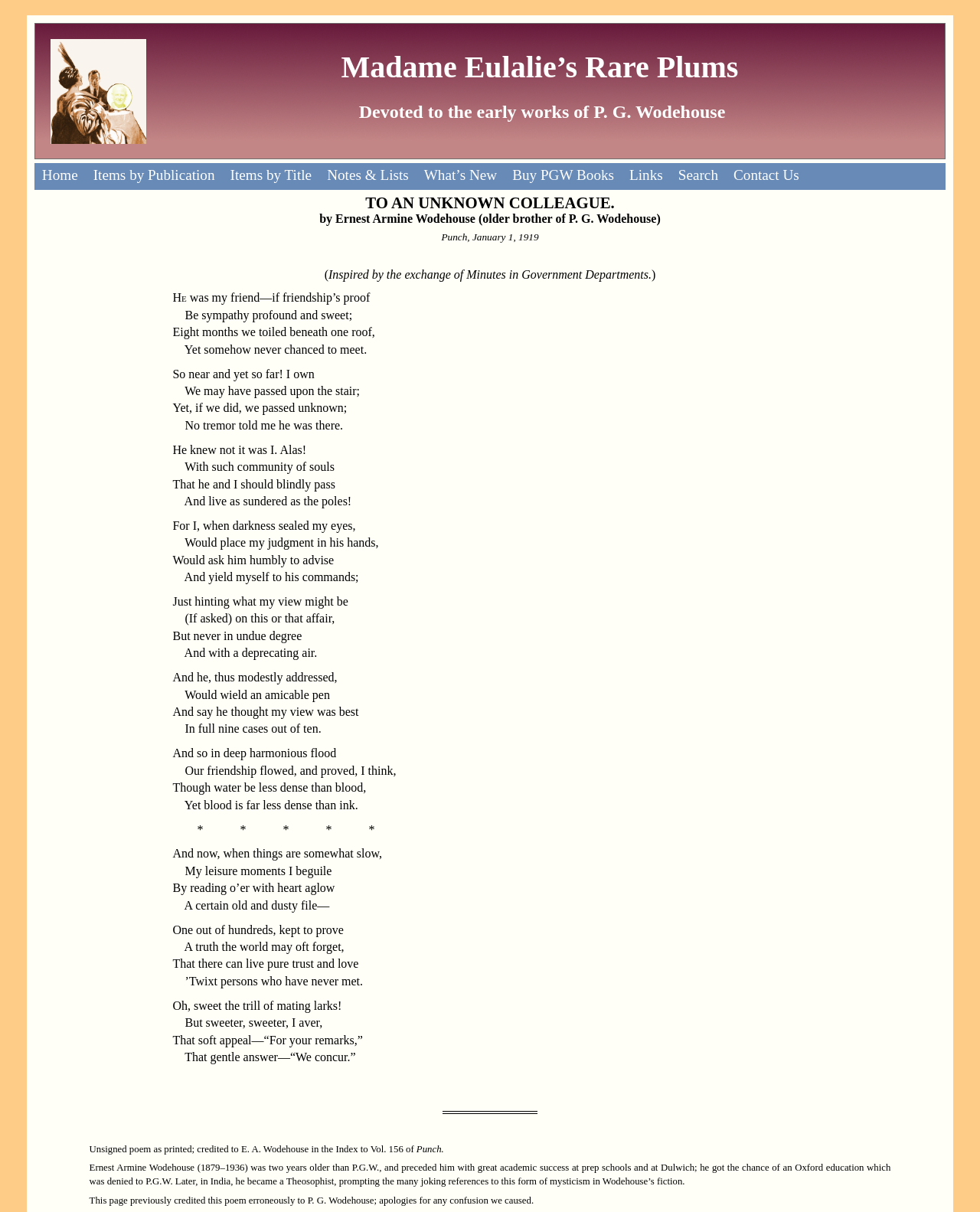Please answer the following question using a single word or phrase: 
Who is the author of the poem?

Ernest Armine Wodehouse